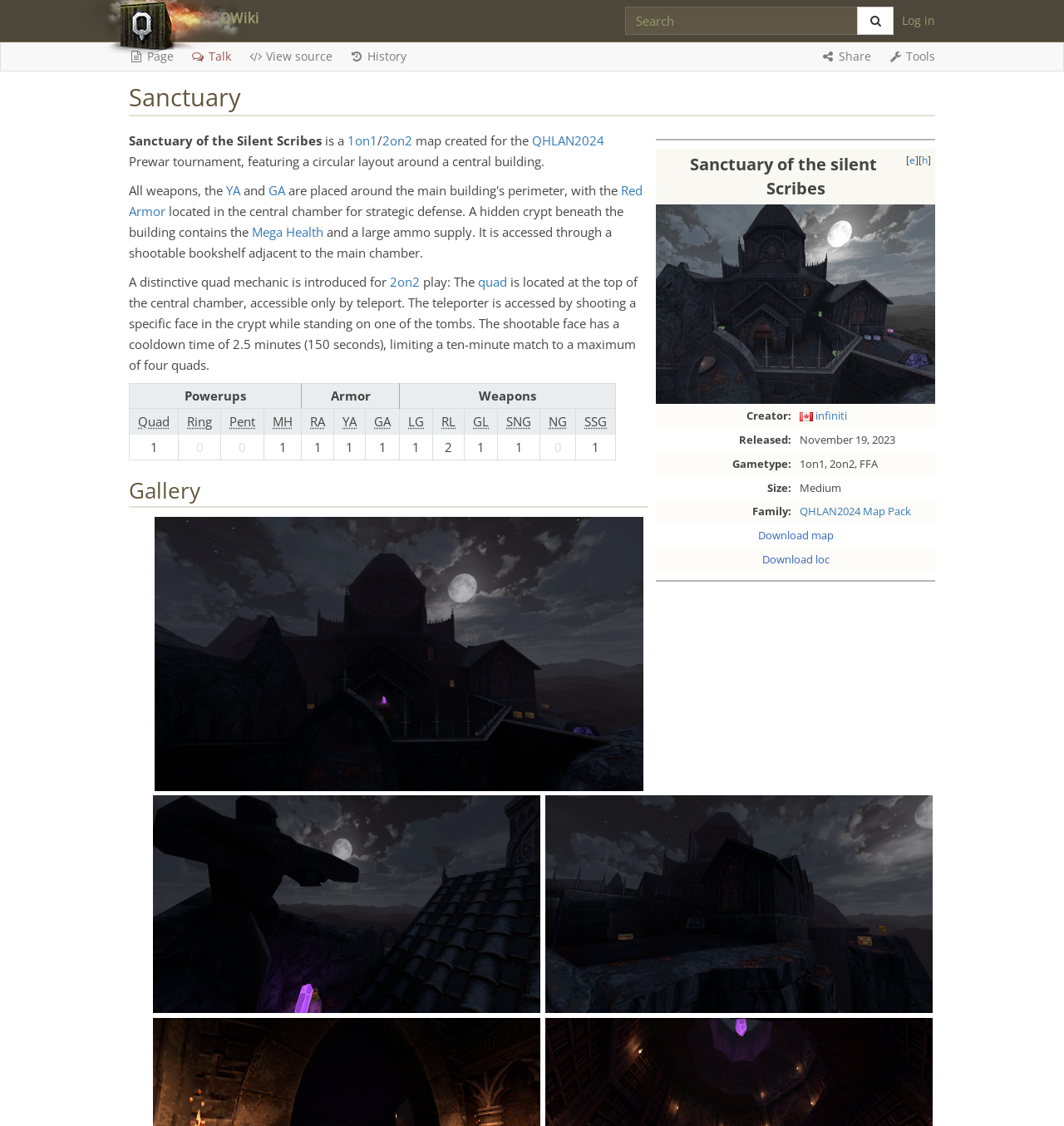Using the information in the image, could you please answer the following question in detail:
What is the name of the map?

The name of the map is mentioned in the heading 'Sanctuary' and also in the text 'Sanctuary of the Silent Scribes'.